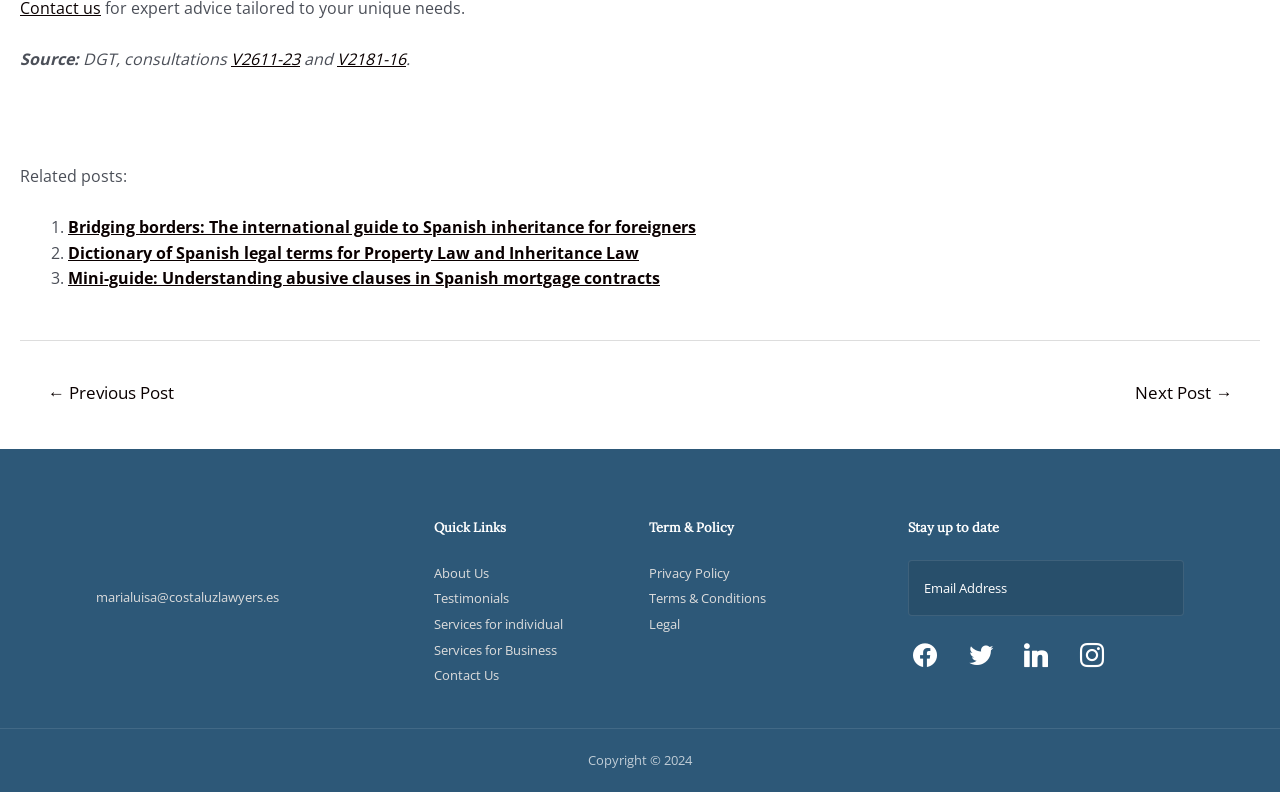Identify the bounding box coordinates of the region that should be clicked to execute the following instruction: "Click on the 'V2611-23' link".

[0.18, 0.06, 0.234, 0.088]